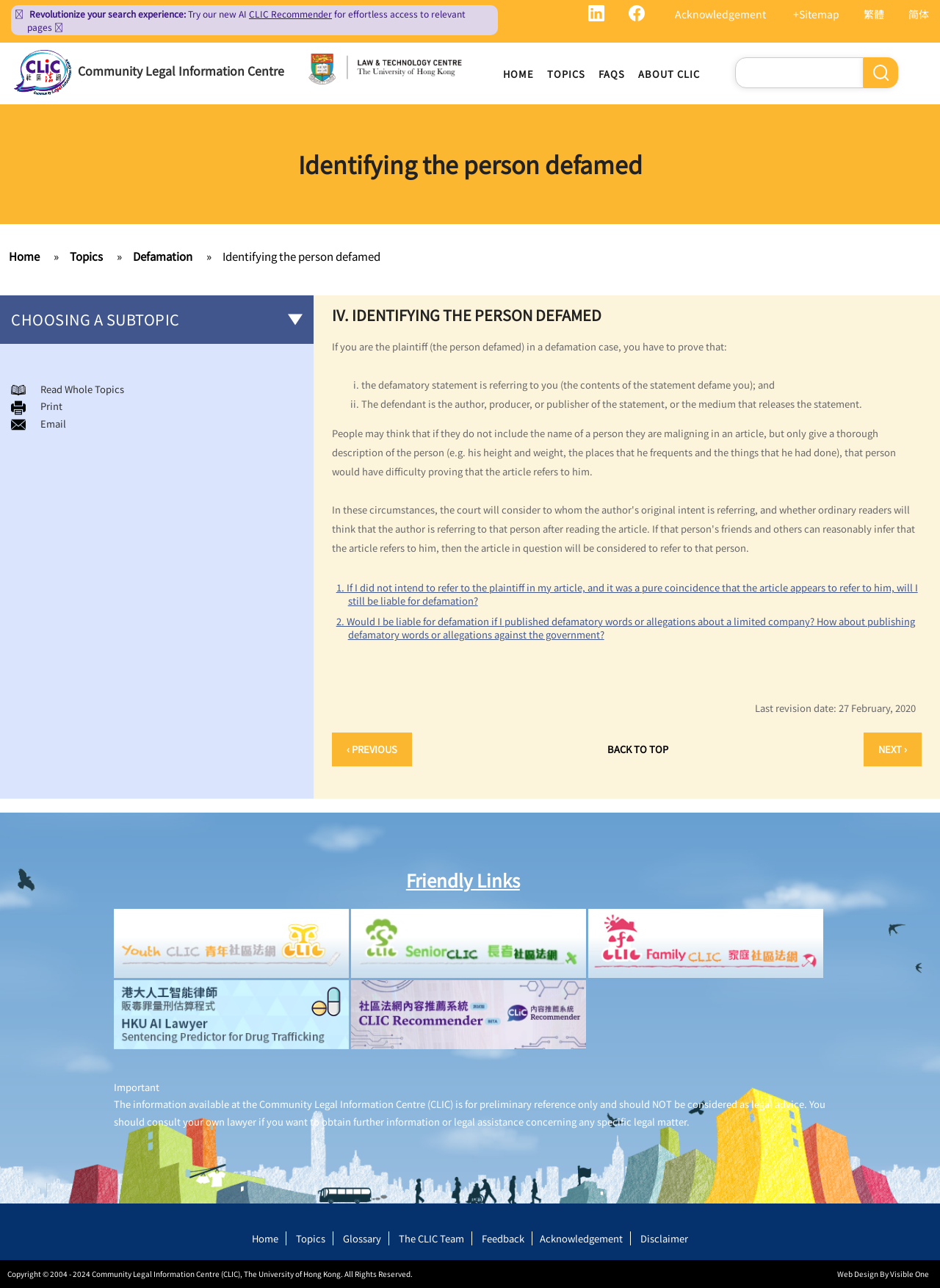Using the given description, provide the bounding box coordinates formatted as (top-left x, top-left y, bottom-right x, bottom-right y), with all values being floating point numbers between 0 and 1. Description: parent_node: Community Legal Information Centre

[0.015, 0.048, 0.076, 0.061]